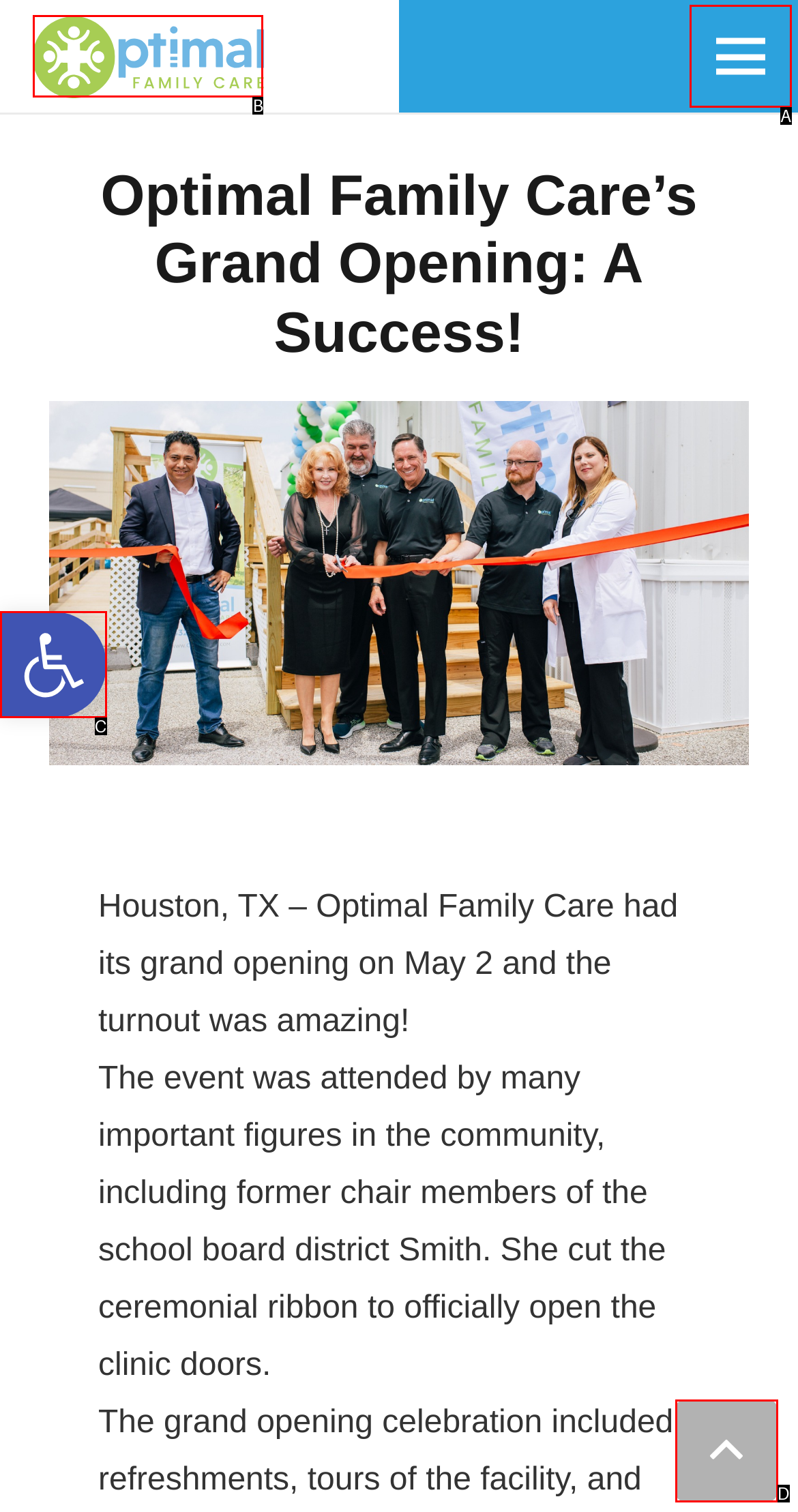Find the HTML element that matches the description: aria-label="Menu"
Respond with the corresponding letter from the choices provided.

A